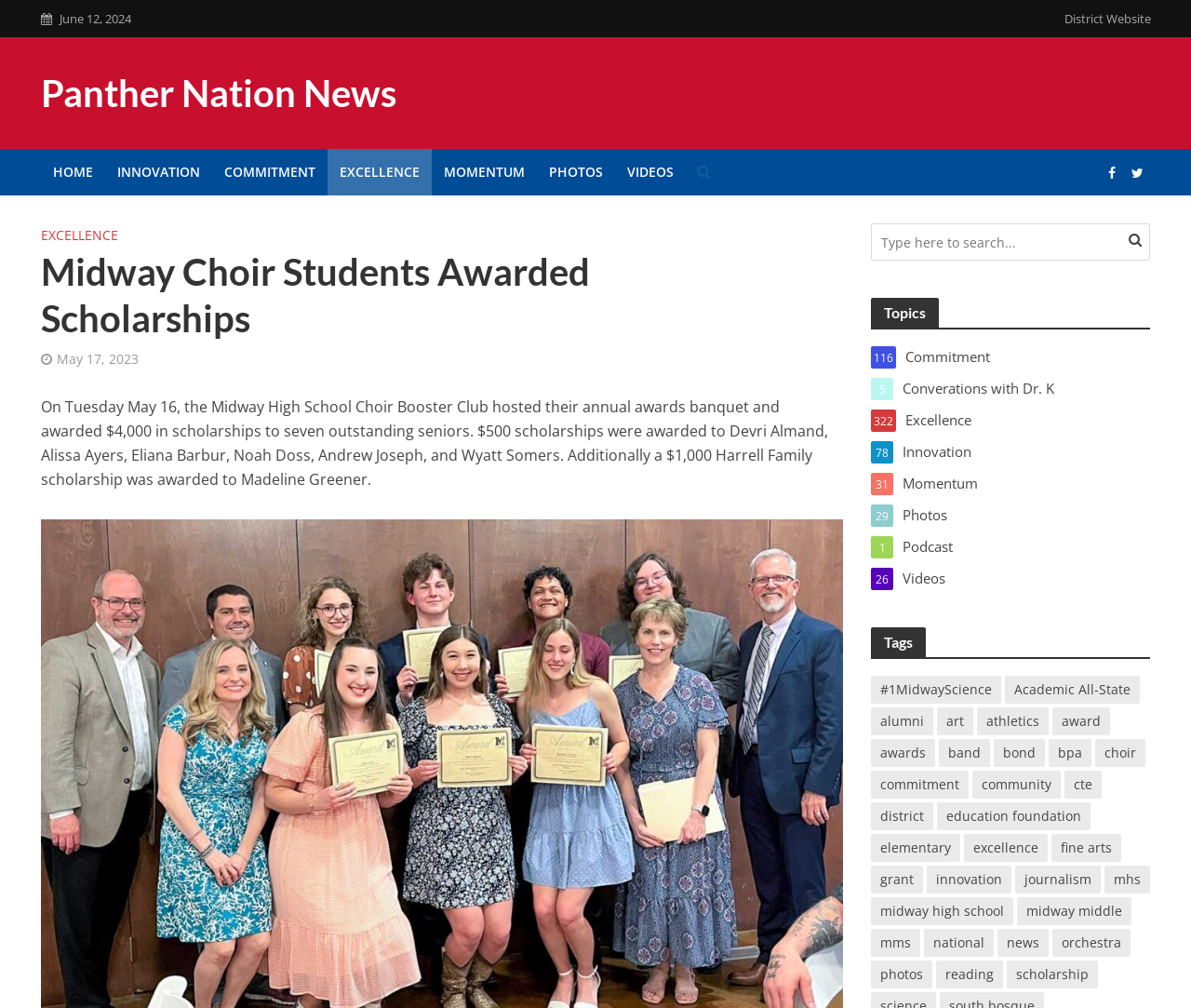Based on the image, please elaborate on the answer to the following question:
How many scholarships were awarded to the students?

The article states that 'seven outstanding seniors' were awarded scholarships, and lists the names of the recipients.